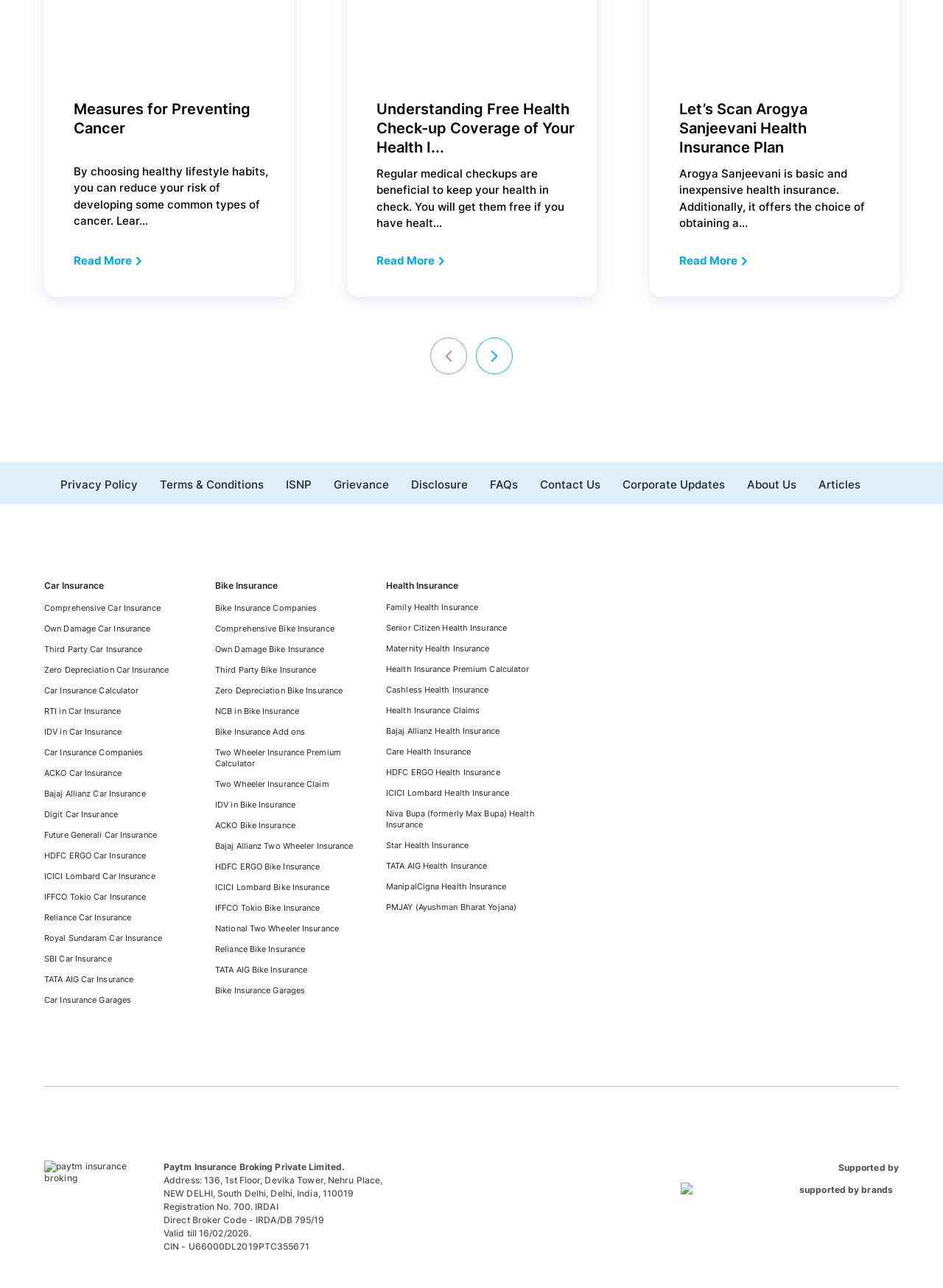Determine the bounding box coordinates of the region to click in order to accomplish the following instruction: "Read more about Measures for Preventing Cancer". Provide the coordinates as four float numbers between 0 and 1, specifically [left, top, right, bottom].

[0.078, 0.195, 0.151, 0.21]